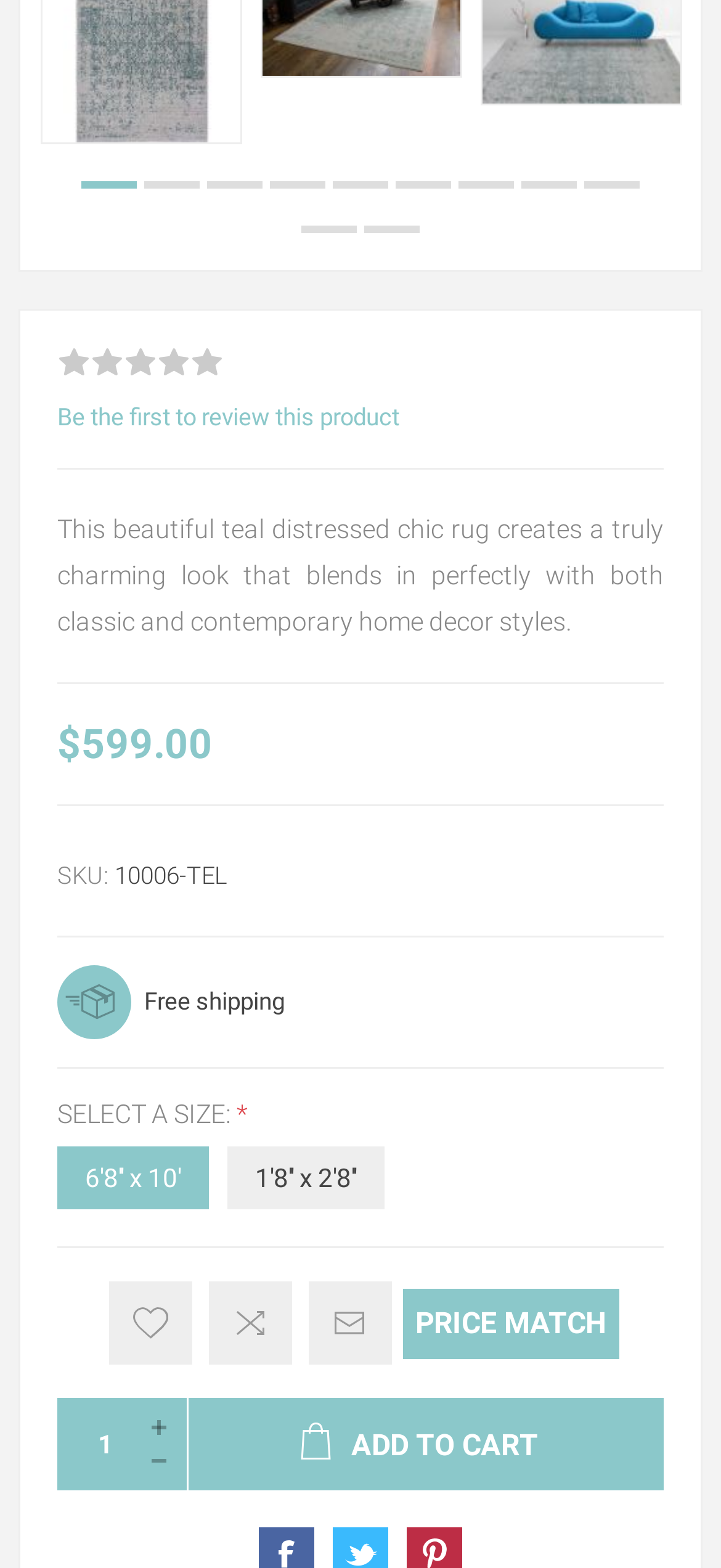Identify the bounding box coordinates for the region to click in order to carry out this instruction: "Add to cart". Provide the coordinates using four float numbers between 0 and 1, formatted as [left, top, right, bottom].

[0.262, 0.892, 0.921, 0.951]